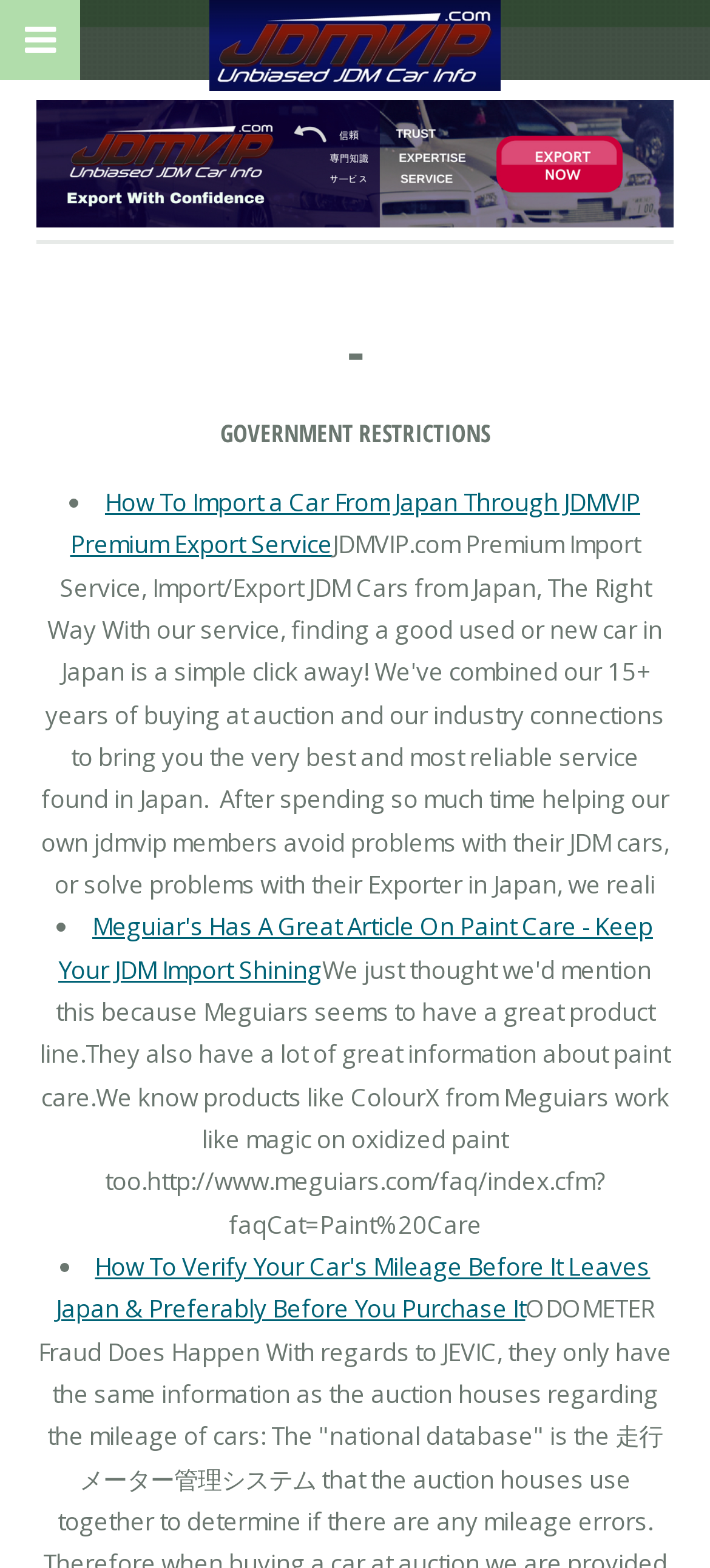What is the orientation of the separator?
Deliver a detailed and extensive answer to the question.

The separator is an element that separates the top section of the webpage from the rest of the content. Its orientation is horizontal, indicating that it spans across the width of the webpage.